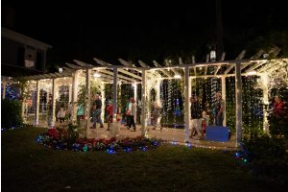Provide a thorough description of the image.

The image captures a festive scene at the Holiday Nights event held at the Edison Ford Winter Estates in Fort Myers. The enchanting setting is illuminated with thousands of twinkling lights, creating a magical atmosphere. Visitors stroll through a beautifully decorated walkway framed by light-adorned trellises, enjoying the holiday spirit. The event, part of the 48th annual Holiday Nights running through December 31, features various activities and guided tours themed "Holidays on Wheels," alongside opportunities to interact with Santa and Mrs. Claus on specific evenings. This picturesque display is a perfect winter wonderland, inviting families and friends to celebrate the season together.